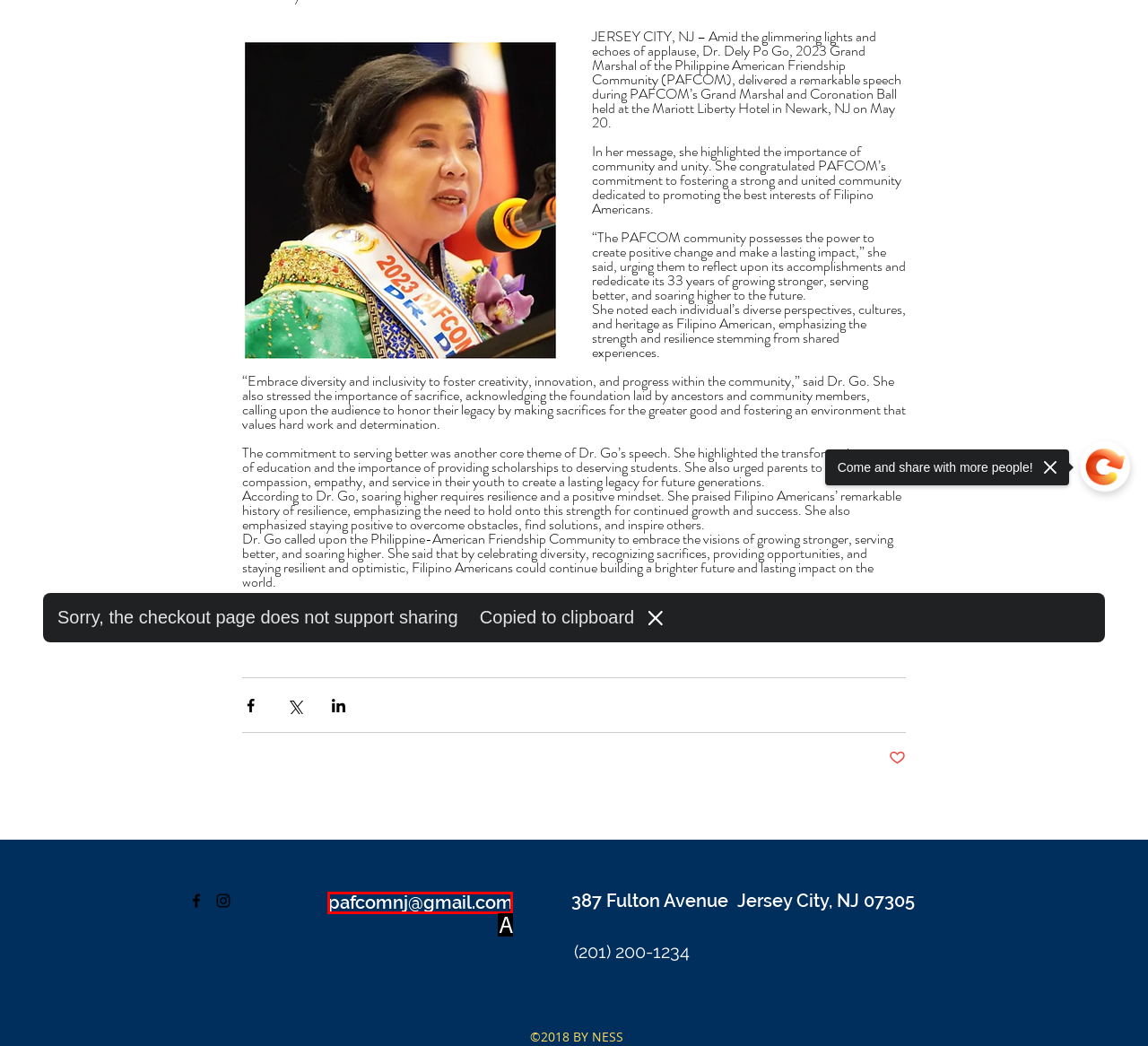Choose the HTML element that best fits the description: pafcomnj@gmail.com. Answer with the option's letter directly.

A